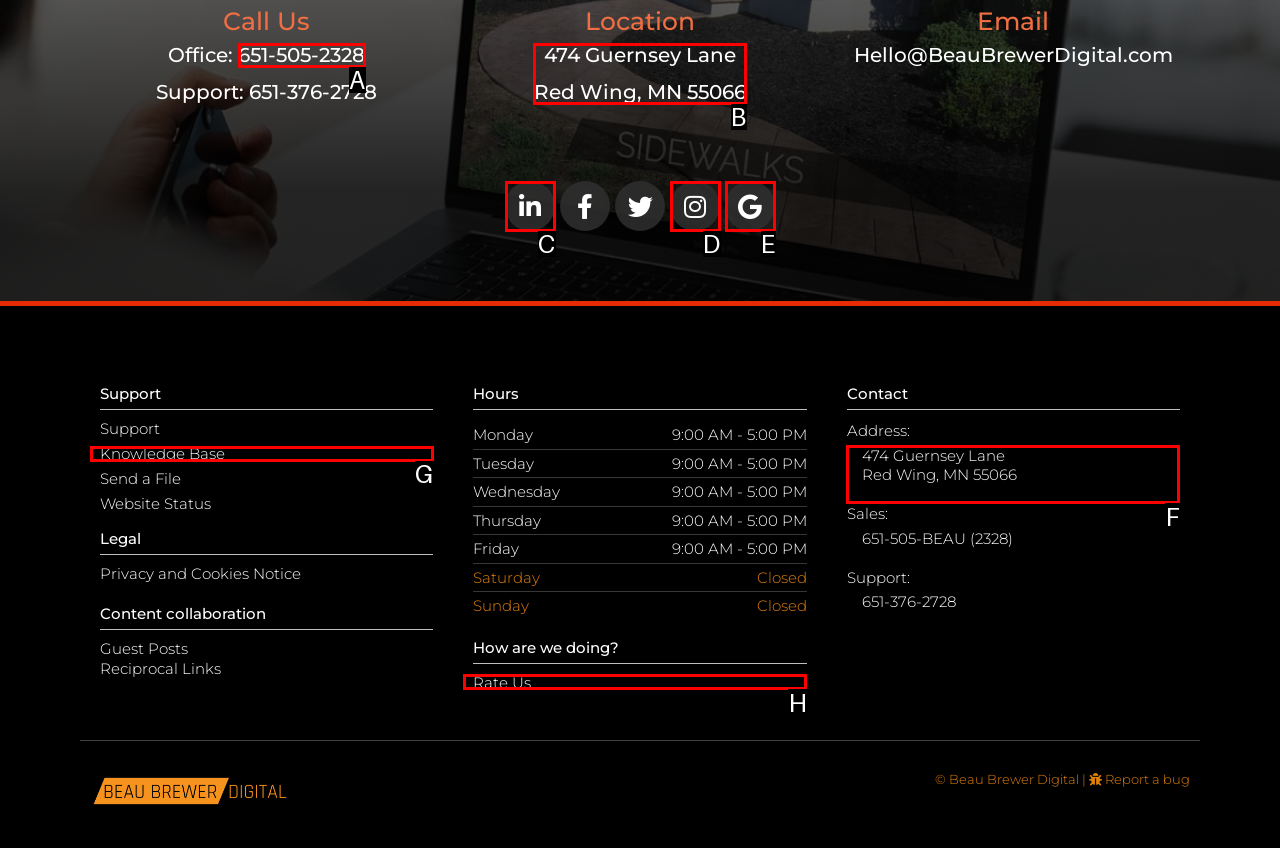Identify the correct UI element to click for this instruction: View the company's location on the map
Respond with the appropriate option's letter from the provided choices directly.

B